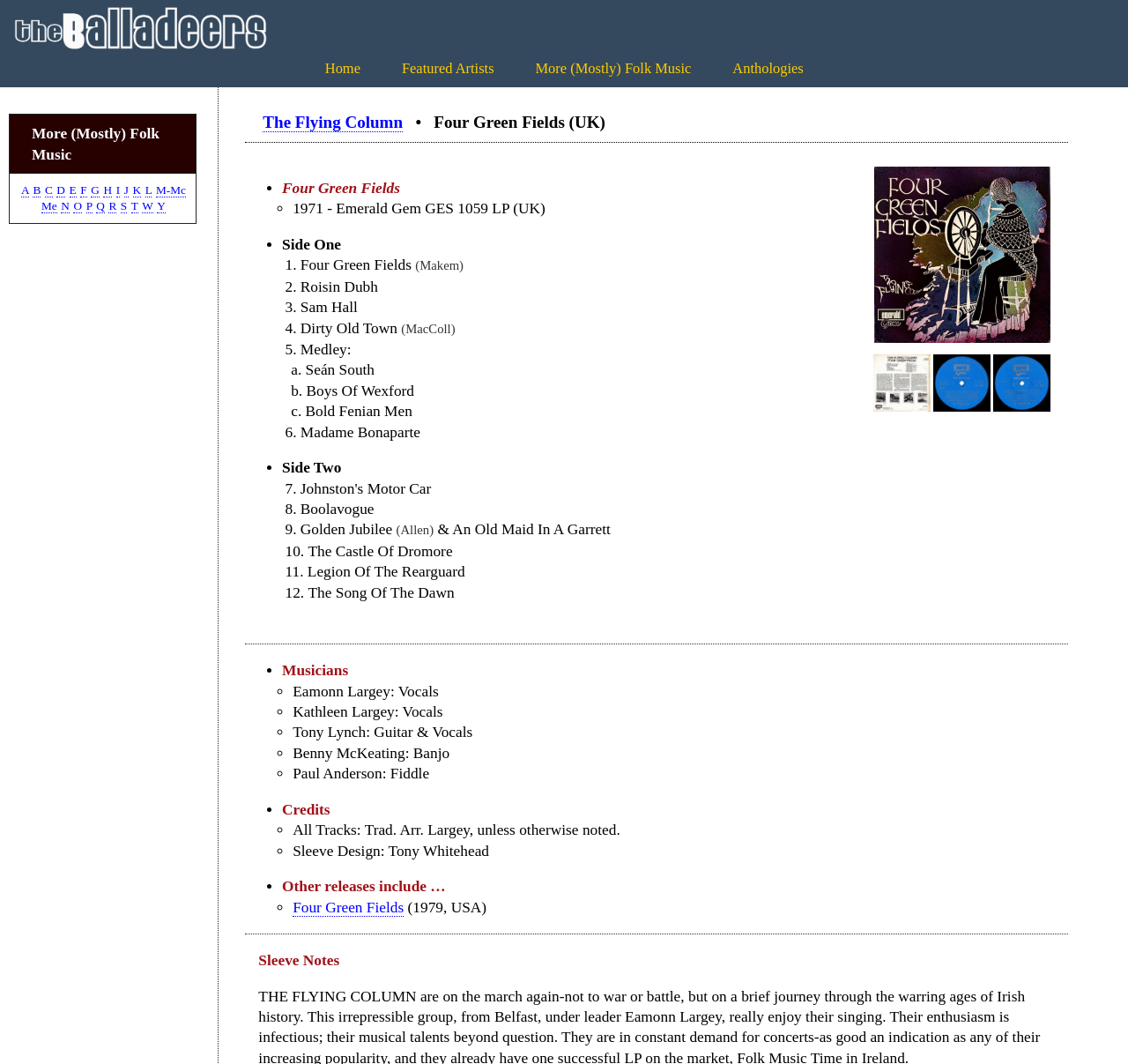Find and indicate the bounding box coordinates of the region you should select to follow the given instruction: "Explore the More (Mostly) Folk Music section".

[0.475, 0.056, 0.613, 0.072]